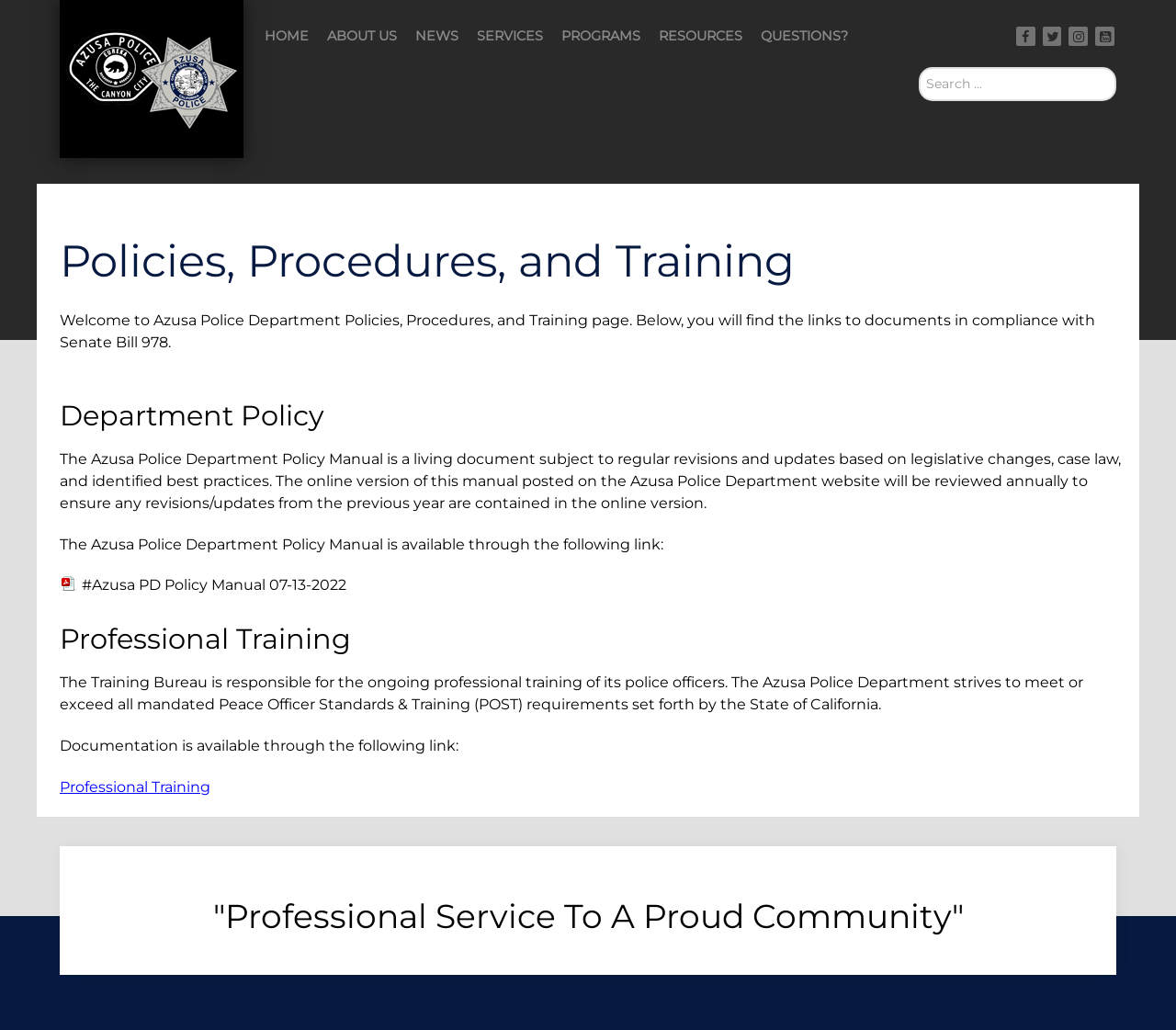Please provide the bounding box coordinates for the UI element as described: "About Us". The coordinates must be four floats between 0 and 1, represented as [left, top, right, bottom].

[0.278, 0.027, 0.338, 0.043]